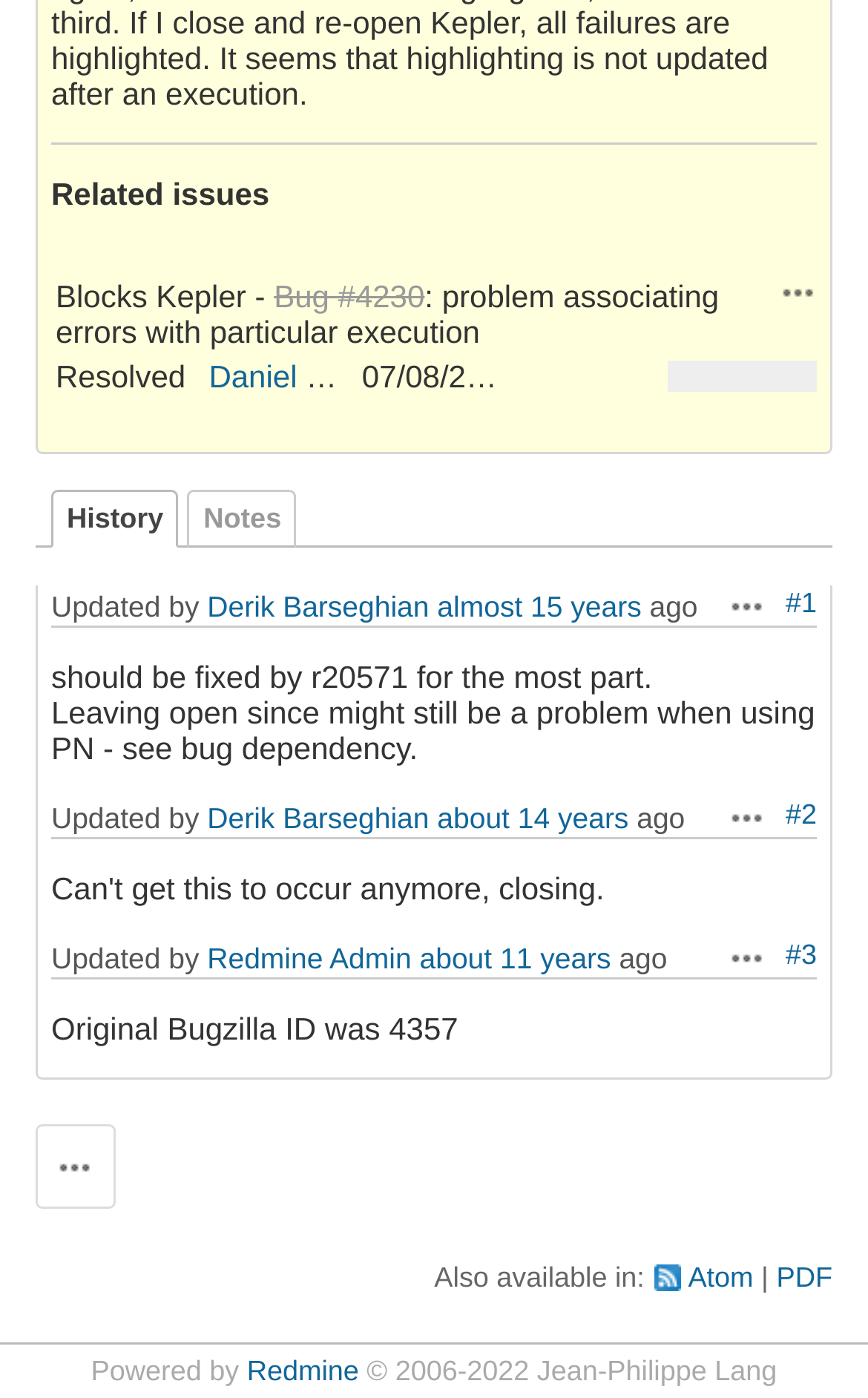Respond with a single word or phrase:
What is the name of the software that powers this website?

Redmine